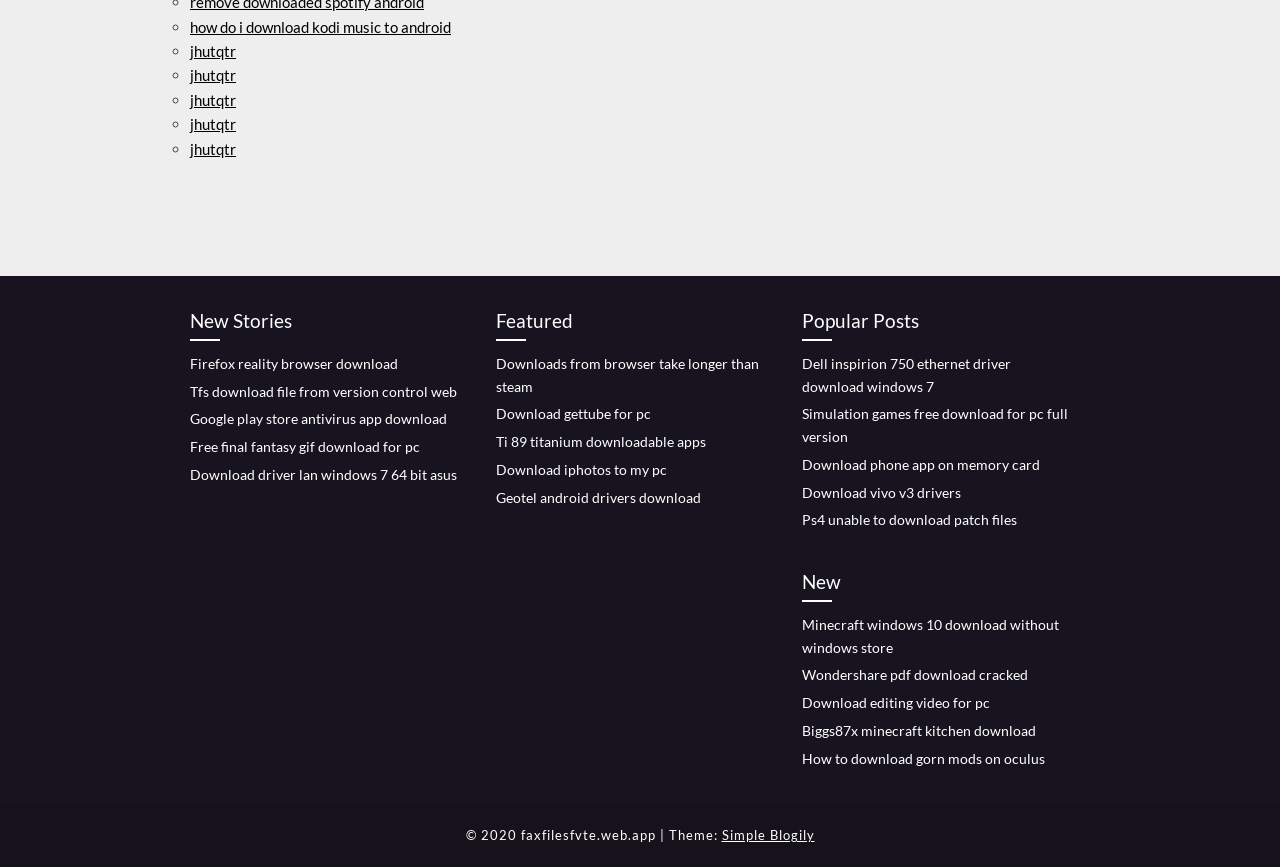What is the copyright year of the webpage?
Please respond to the question with a detailed and thorough explanation.

At the bottom of the webpage, I found a static text element that says '© 2020 faxfilesfvte.web.app', which indicates that the copyright year of the webpage is 2020.